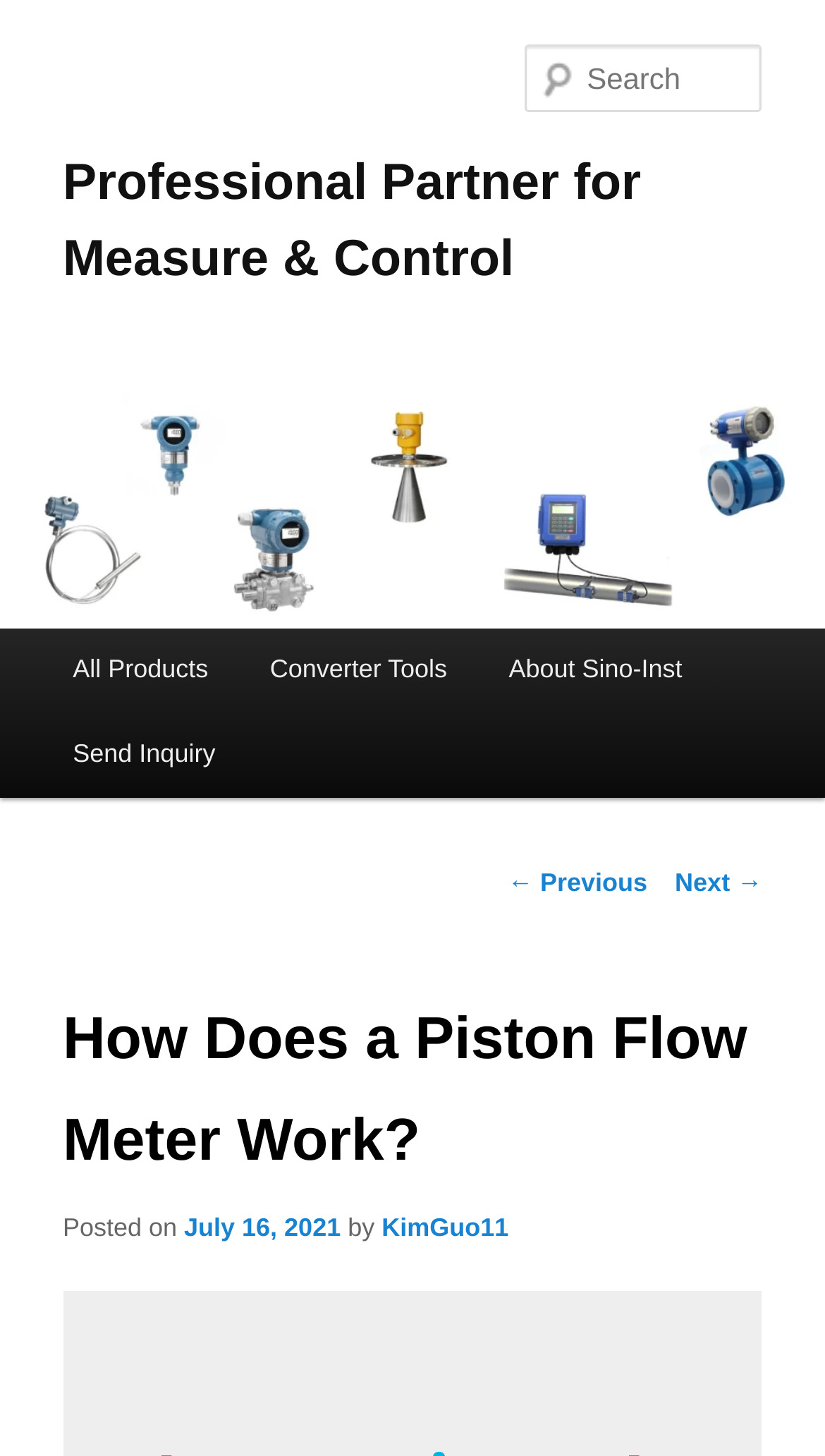Generate a comprehensive description of the webpage content.

The webpage is about a piston flow meter, a type of positive displacement flowmeter used to measure liquid flow. At the top, there is a heading that reads "Professional Partner for Measure & Control" with a link to the same title. Below this heading, there is an image with the same title. 

On the top right, there is a search box with a label "Search". 

The main menu is located below the search box, with links to "All Products", "Converter Tools", "About Sino-Inst", and "Send Inquiry". 

The main content of the webpage is an article titled "How Does a Piston Flow Meter Work?" which is located below the main menu. The article has a heading, followed by the posting date "July 16, 2021" and the author's name "KimGuo11". 

At the bottom of the page, there are navigation links to the previous and next posts, labeled "← Previous" and "Next →" respectively.